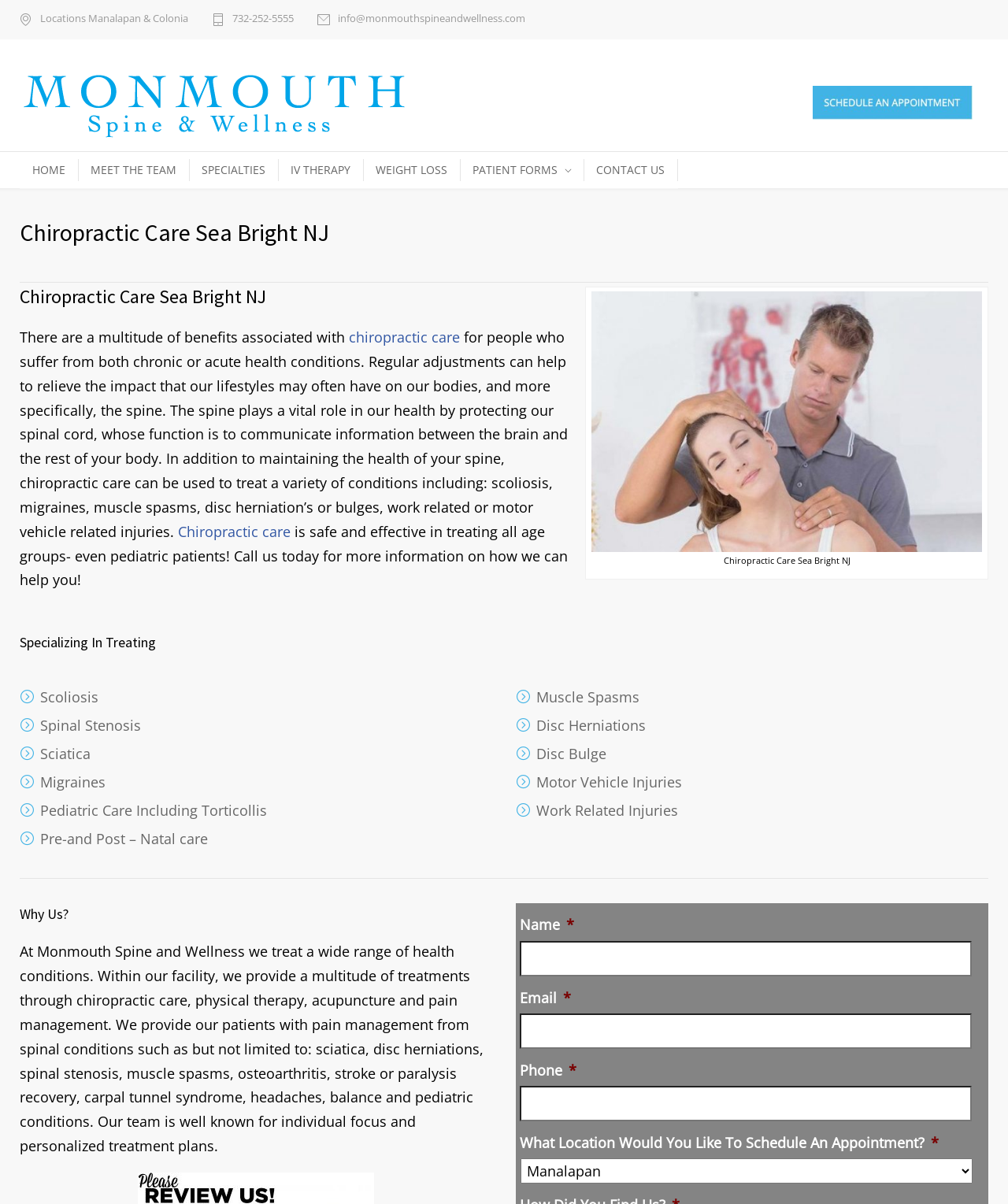Please find the bounding box coordinates of the element that you should click to achieve the following instruction: "Click the 'HOME' link". The coordinates should be presented as four float numbers between 0 and 1: [left, top, right, bottom].

[0.02, 0.126, 0.078, 0.157]